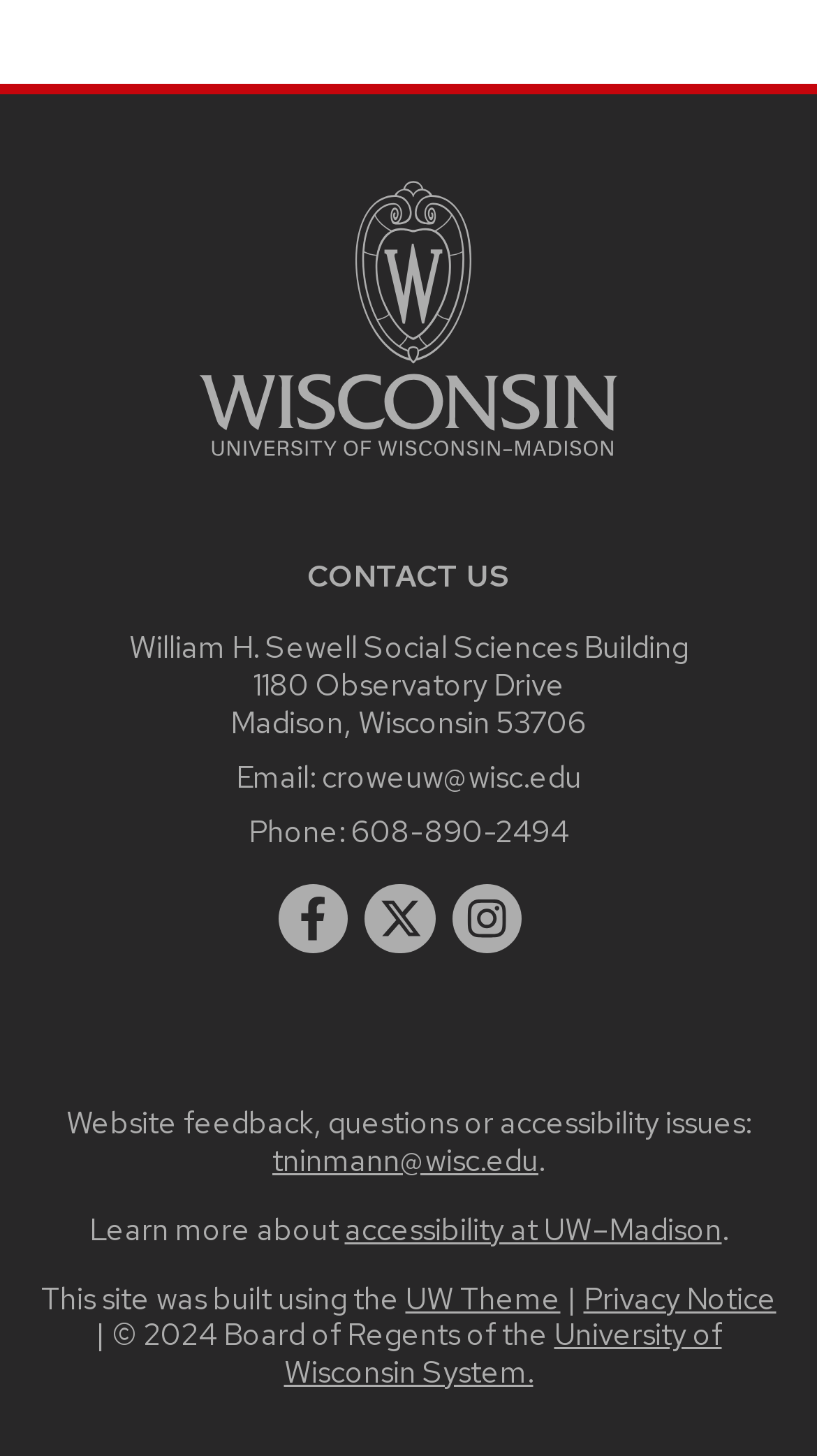Please identify the bounding box coordinates of the region to click in order to complete the given instruction: "Learn more about accessibility at UW–Madison". The coordinates should be four float numbers between 0 and 1, i.e., [left, top, right, bottom].

[0.422, 0.83, 0.883, 0.857]